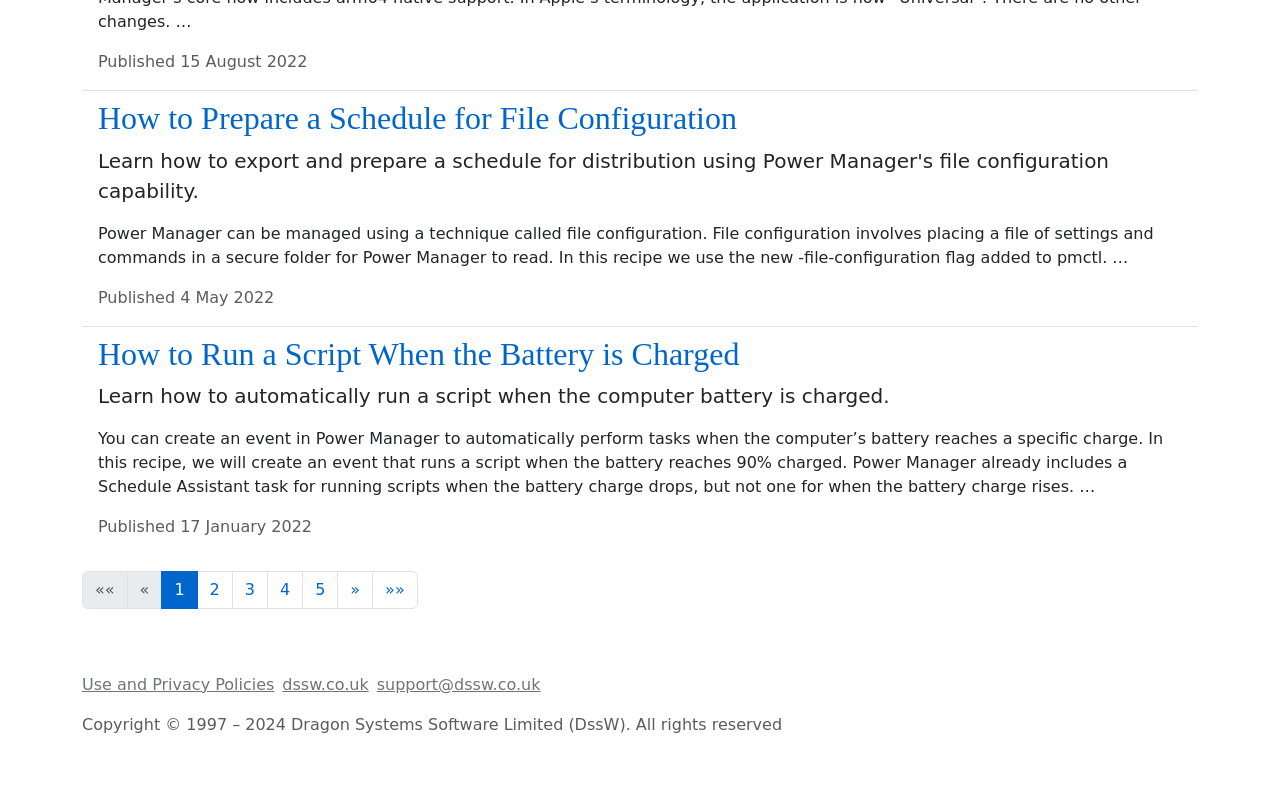Please locate the bounding box coordinates of the region I need to click to follow this instruction: "View the first article".

[0.064, 0.114, 0.936, 0.408]